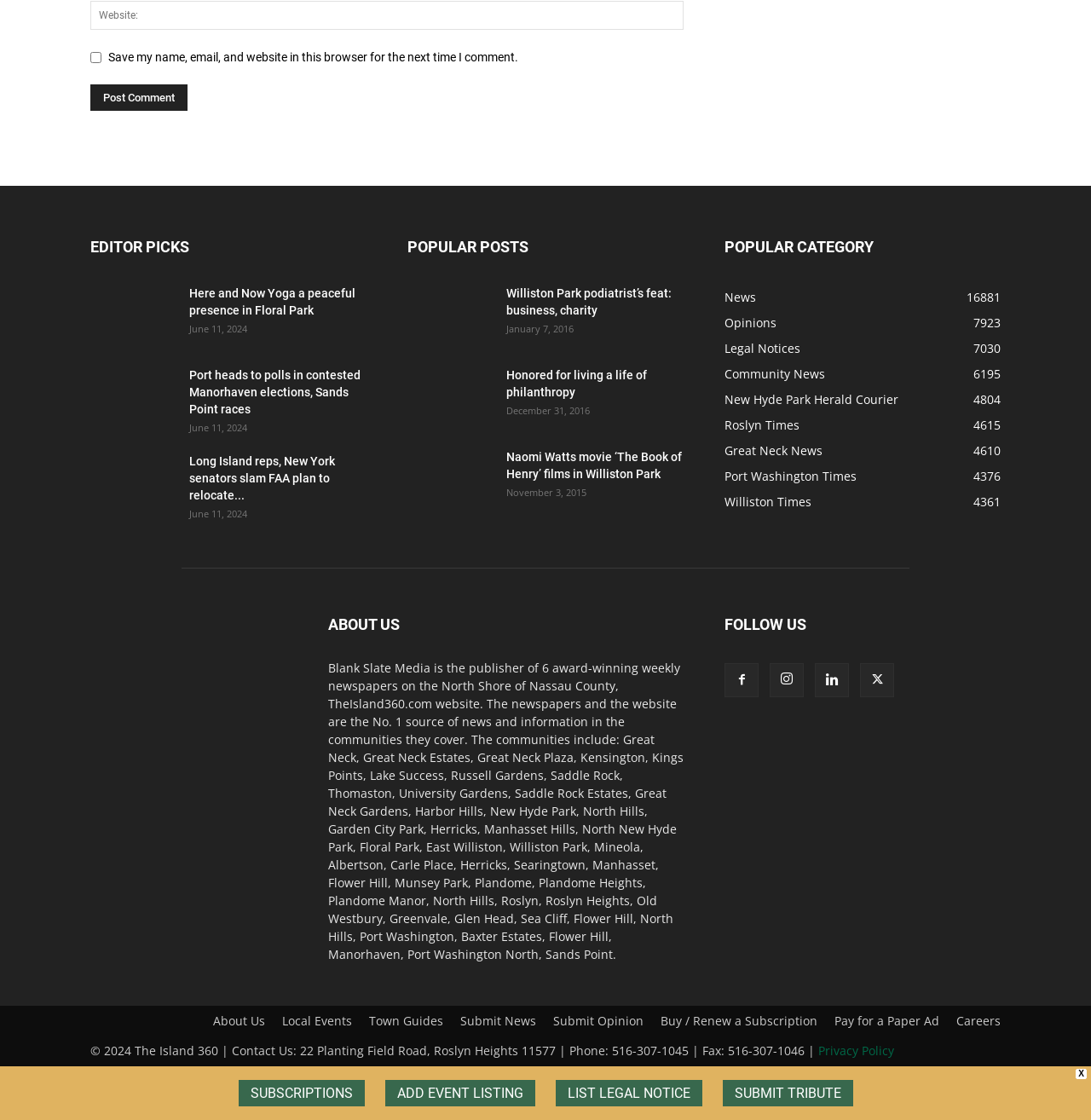Provide a one-word or one-phrase answer to the question:
What is the name of the website?

The Island 360